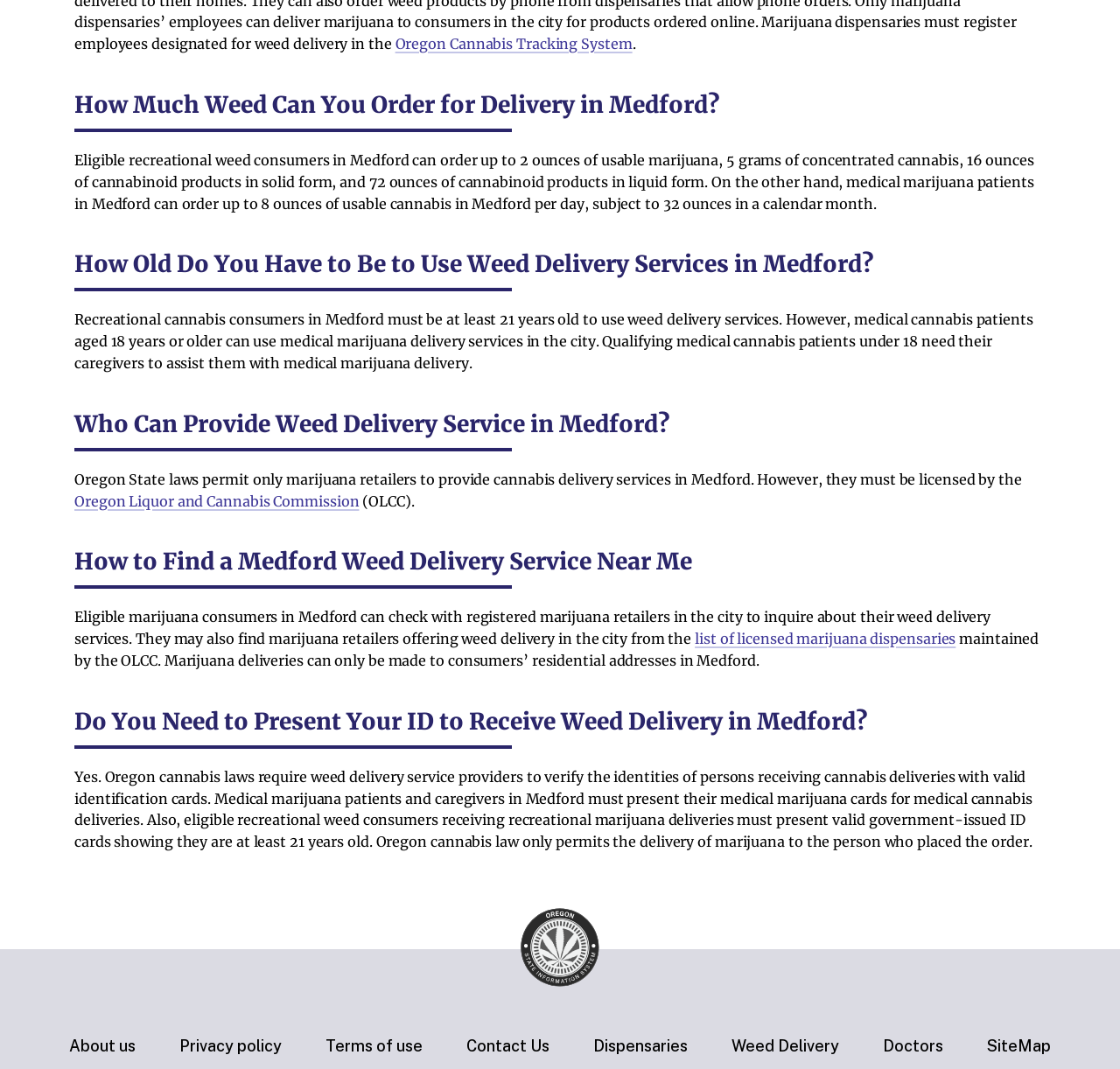Refer to the image and provide an in-depth answer to the question: 
Who can provide weed delivery services in Medford?

The webpage states that Oregon State laws permit only marijuana retailers to provide cannabis delivery services in Medford, as mentioned in the StaticText element with the text 'Oregon State laws permit only marijuana retailers to provide cannabis delivery services in Medford.'